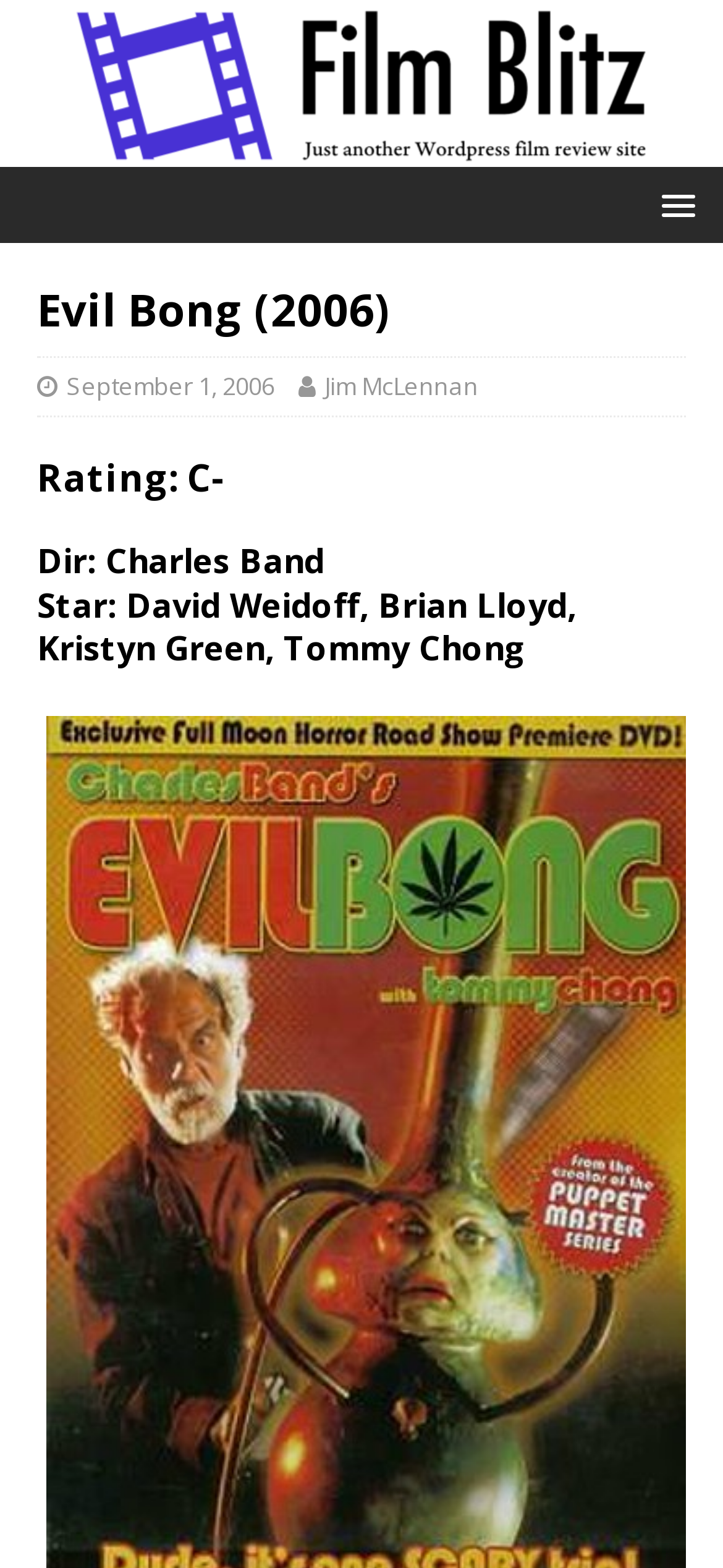Extract the bounding box of the UI element described as: "MENU".

[0.872, 0.113, 0.987, 0.147]